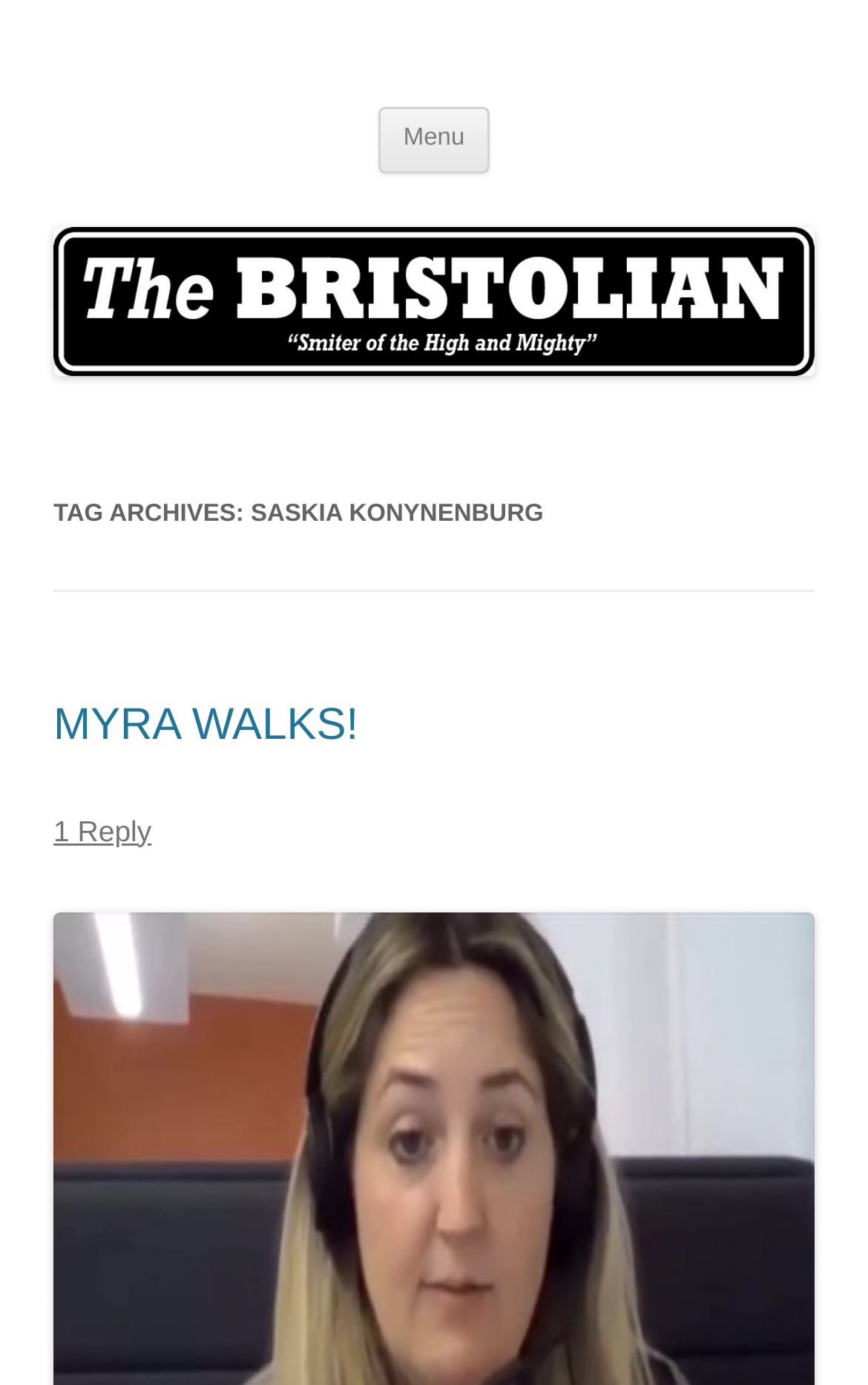Is there a menu button on this page?
Give a comprehensive and detailed explanation for the question.

I found a button element 'Menu' which is a sibling element of the link element 'Skip to content'. This suggests that there is a menu button on this page.